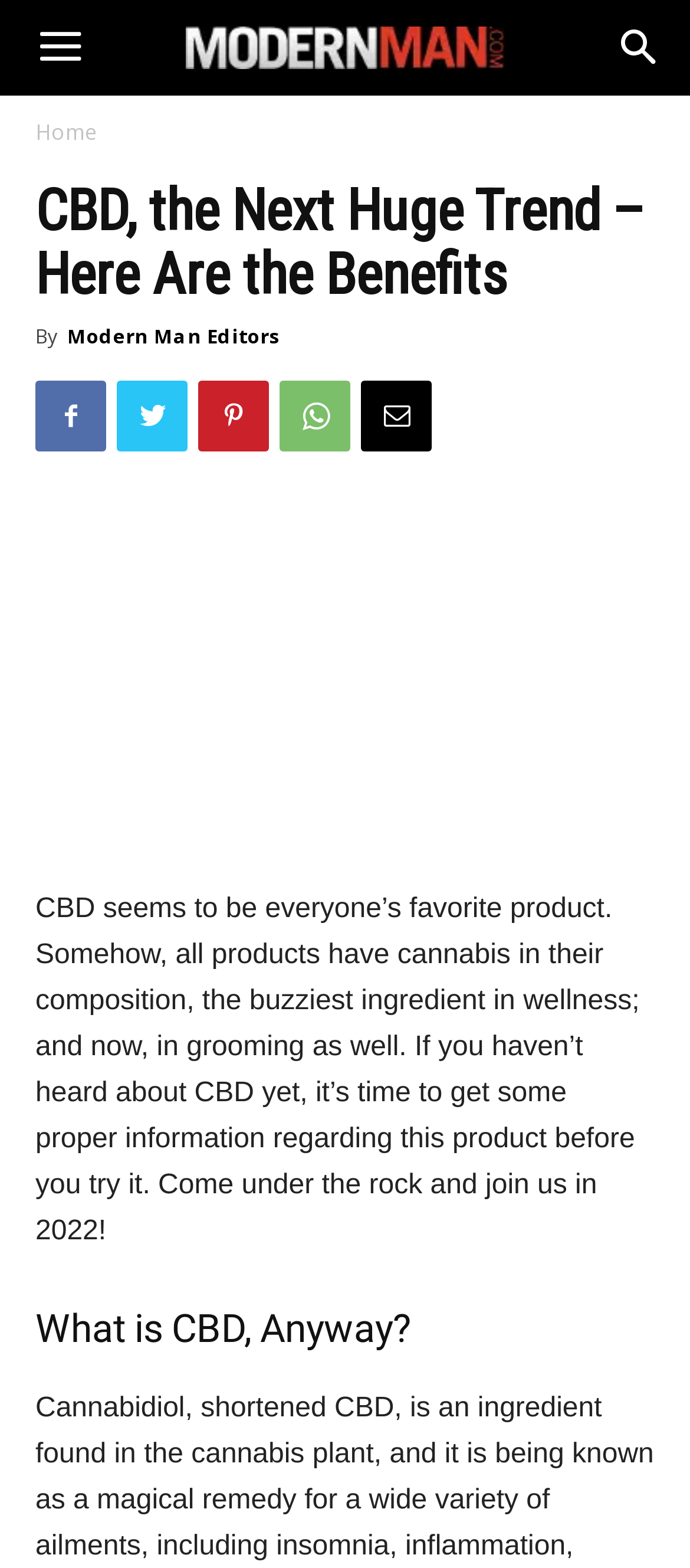Determine the bounding box coordinates for the element that should be clicked to follow this instruction: "Learn what is CBD". The coordinates should be given as four float numbers between 0 and 1, in the format [left, top, right, bottom].

[0.051, 0.831, 0.949, 0.865]